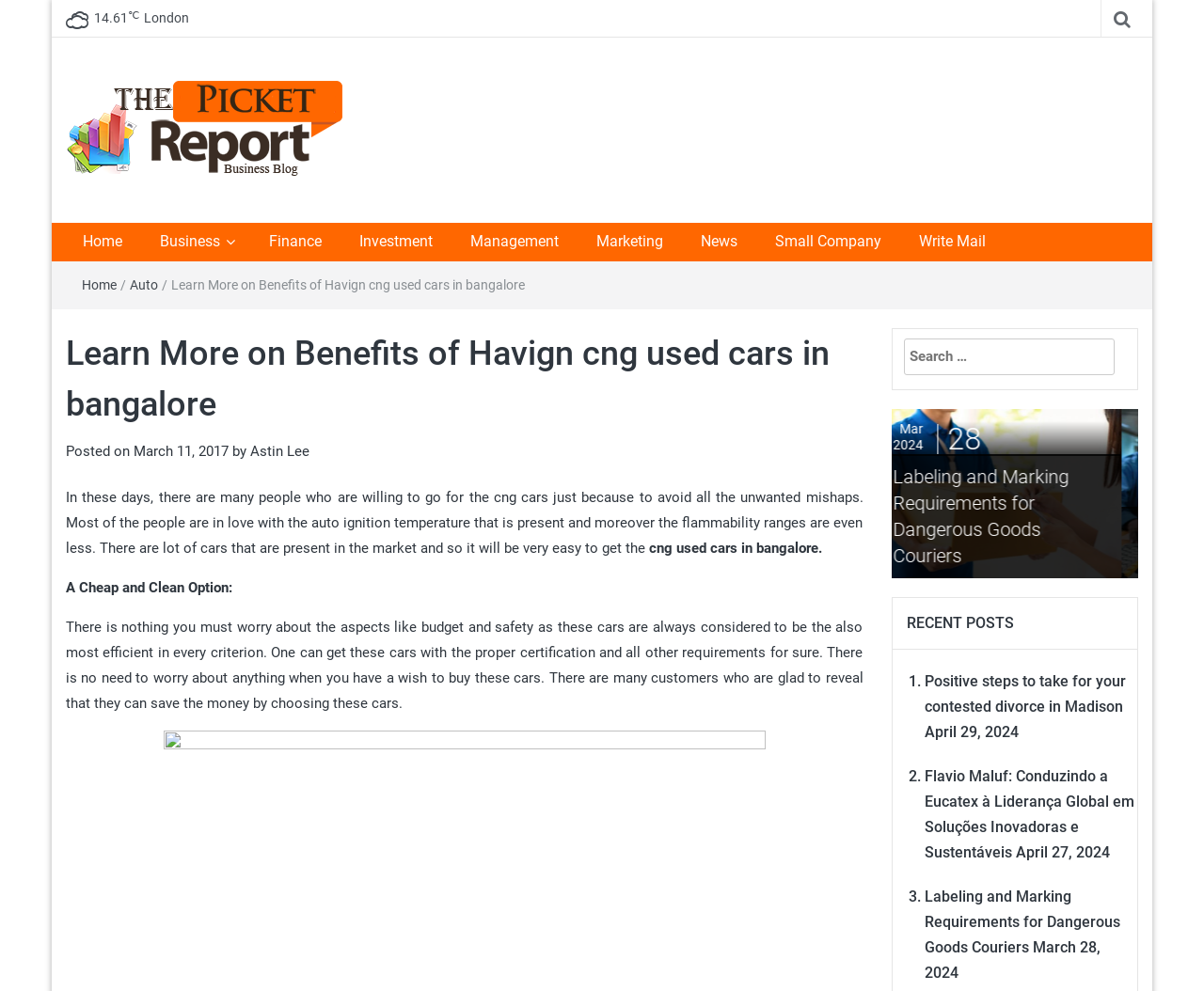Please predict the bounding box coordinates (top-left x, top-left y, bottom-right x, bottom-right y) for the UI element in the screenshot that fits the description: Astin Lee

[0.208, 0.446, 0.257, 0.464]